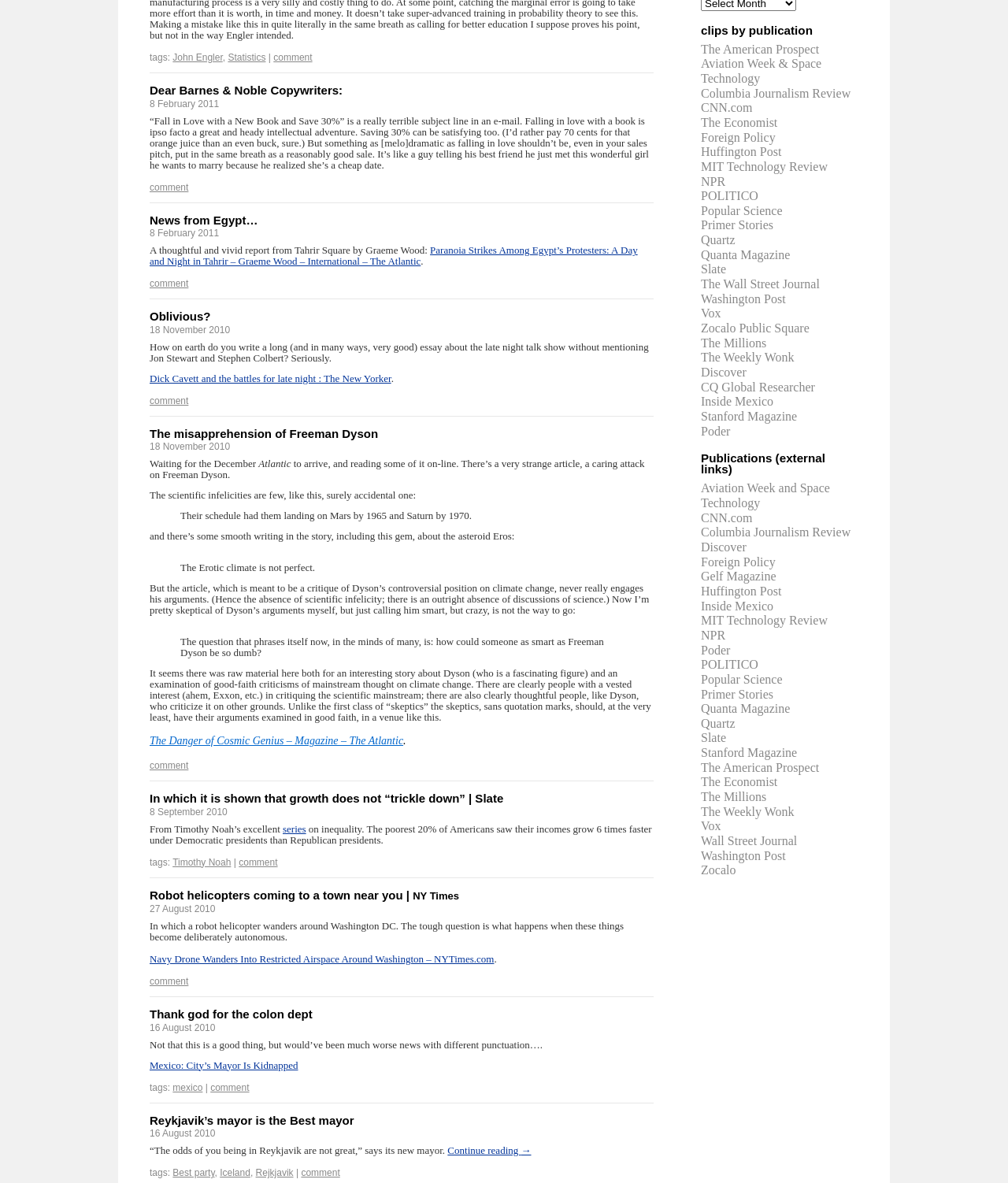Pinpoint the bounding box coordinates of the element that must be clicked to accomplish the following instruction: "Follow the link 'Robot helicopters coming to a town near you | NY Times'". The coordinates should be in the format of four float numbers between 0 and 1, i.e., [left, top, right, bottom].

[0.148, 0.751, 0.455, 0.762]